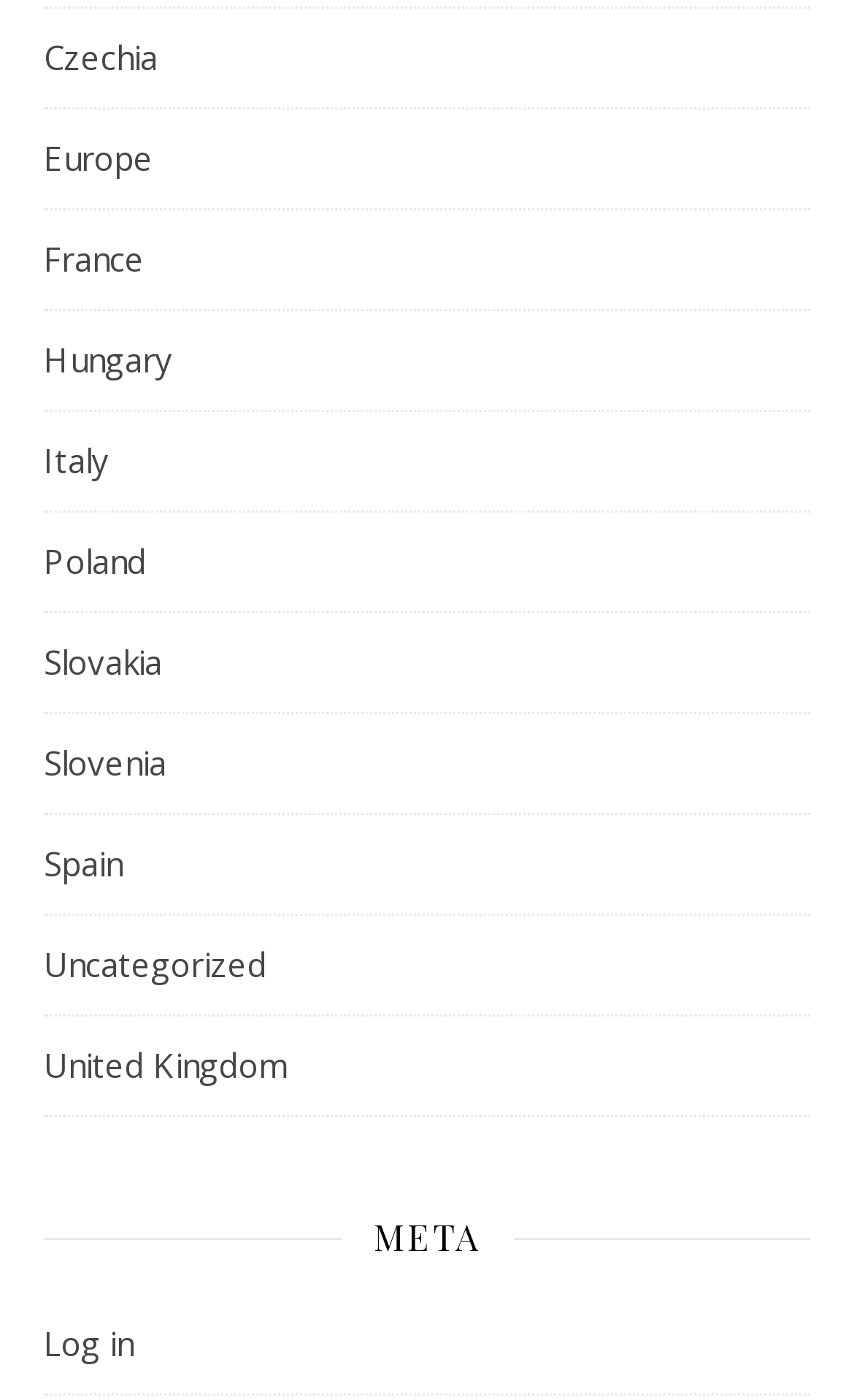Show me the bounding box coordinates of the clickable region to achieve the task as per the instruction: "check Aquarius and Pisces compatibility".

None